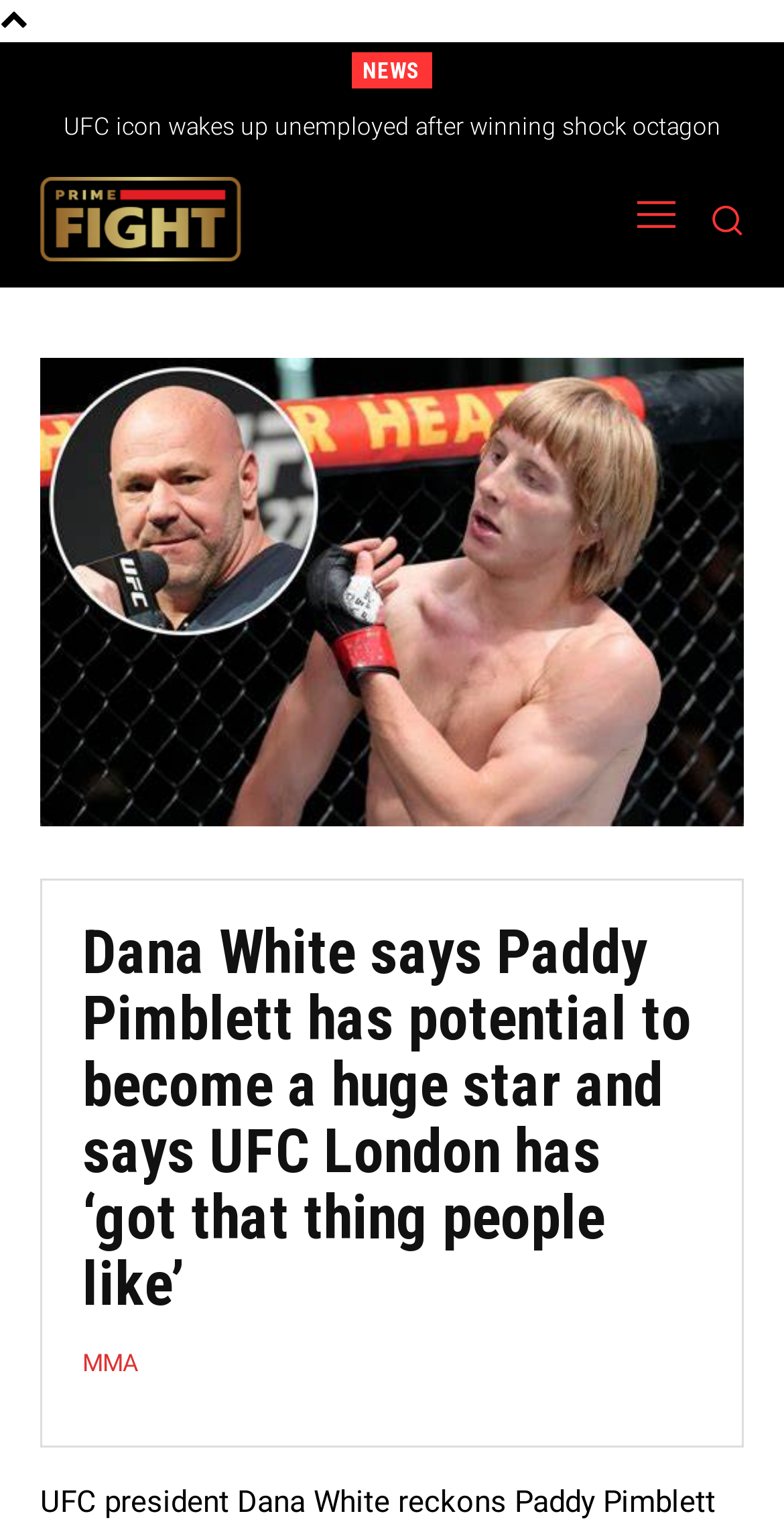Give a one-word or short-phrase answer to the following question: 
How many images are on this page?

4